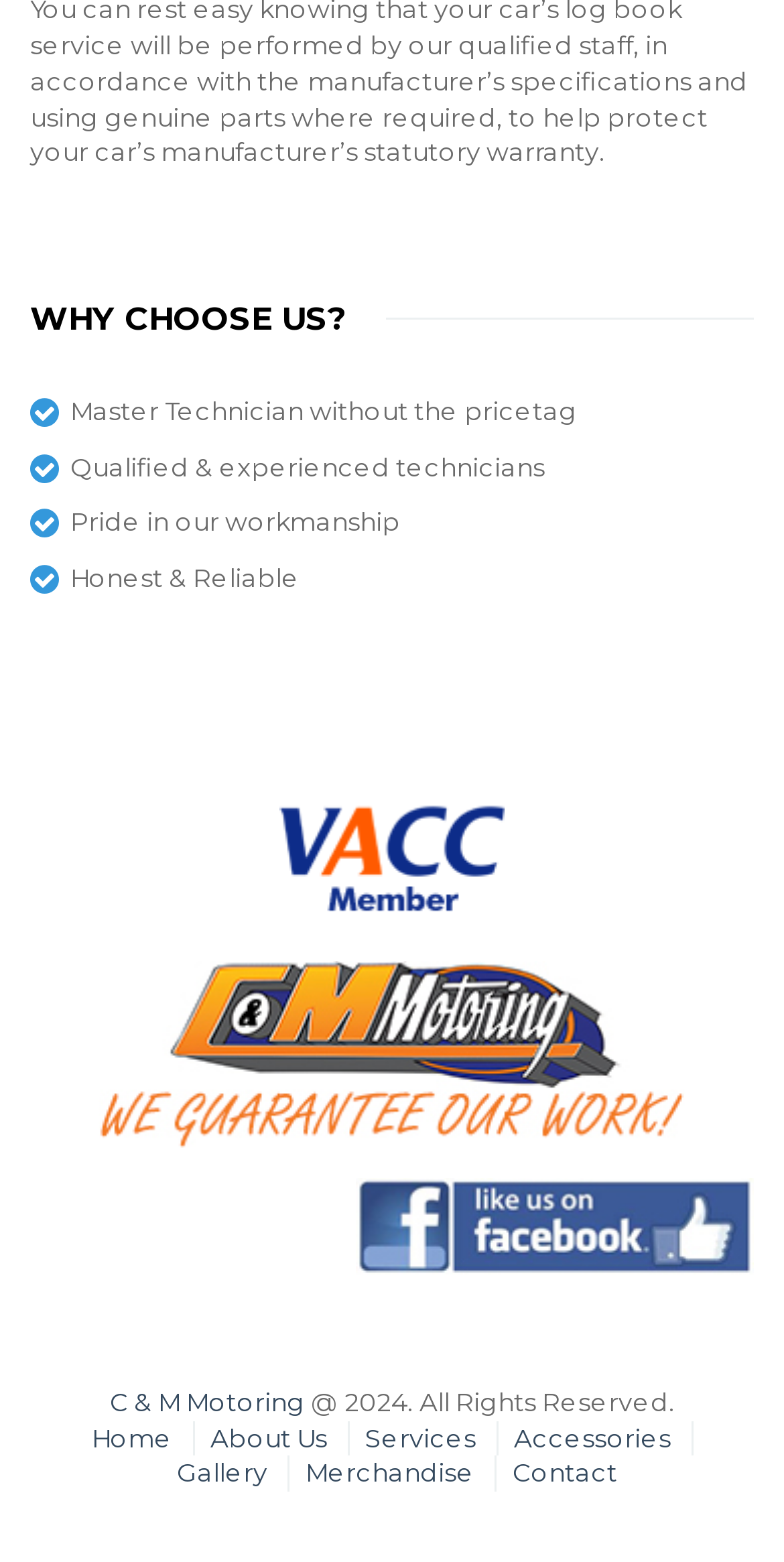Can you find the bounding box coordinates of the area I should click to execute the following instruction: "Contact the company"?

[0.654, 0.934, 0.787, 0.953]